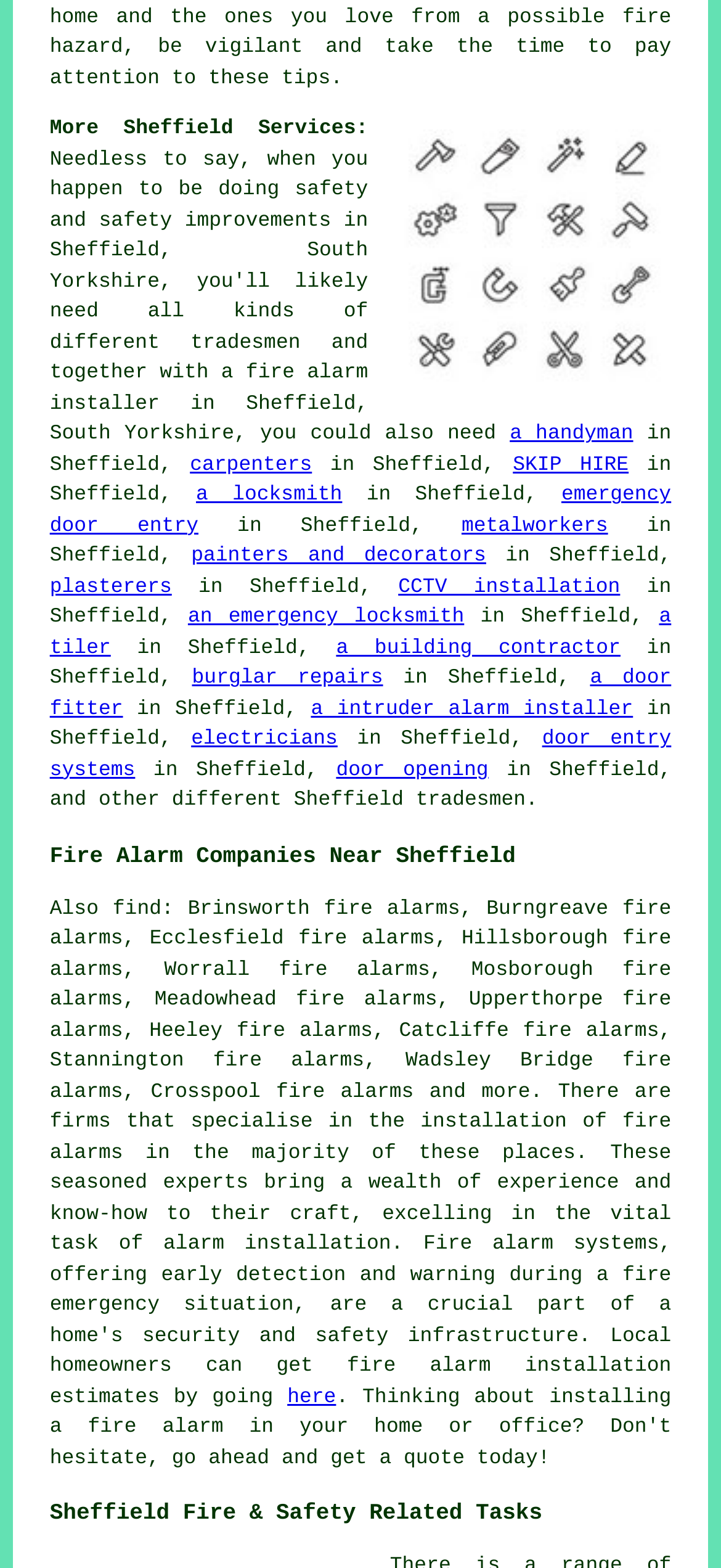Identify the bounding box coordinates for the region of the element that should be clicked to carry out the instruction: "Click on 'a fire alarm installer'". The bounding box coordinates should be four float numbers between 0 and 1, i.e., [left, top, right, bottom].

[0.069, 0.232, 0.511, 0.265]